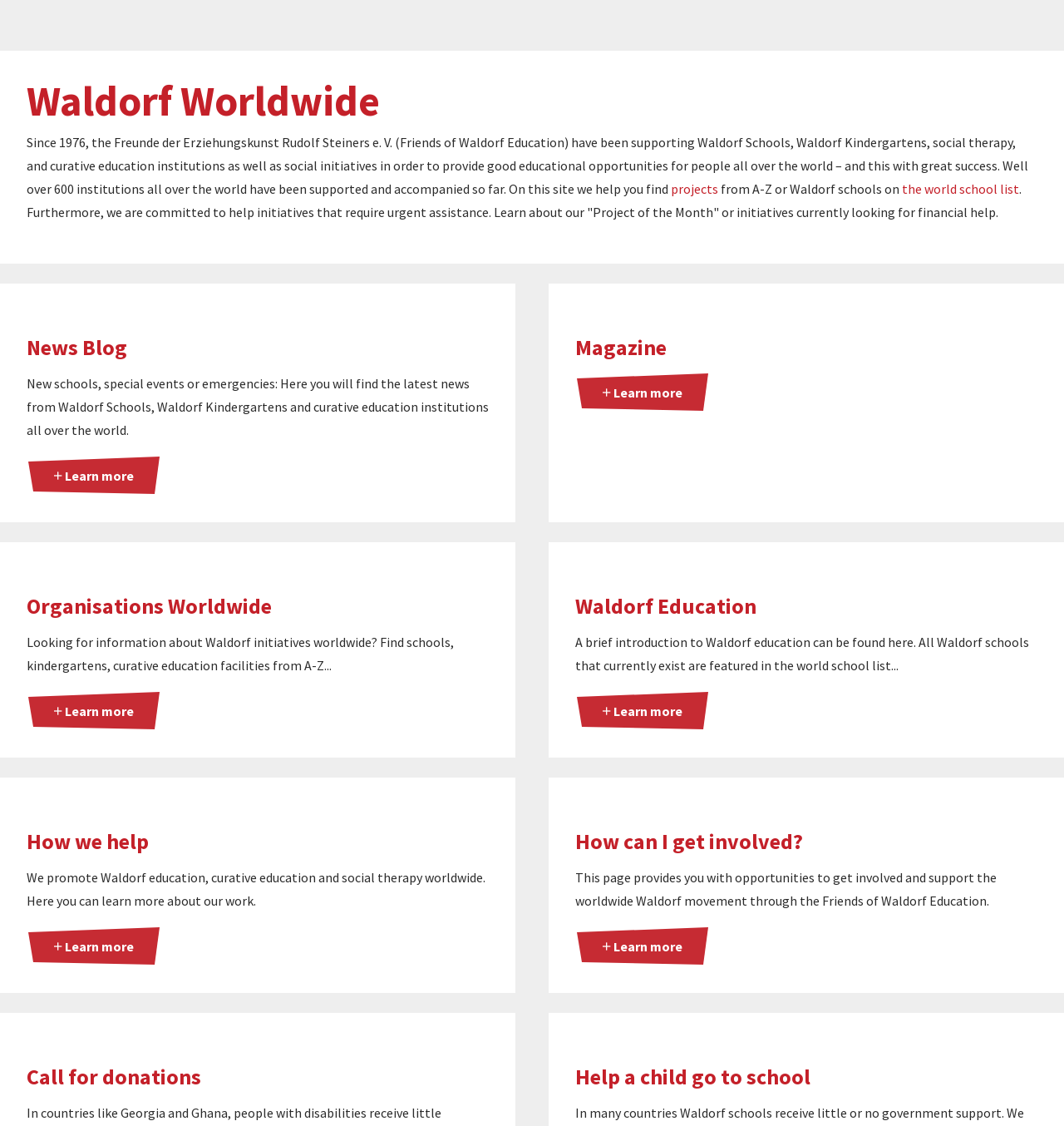Please determine the bounding box coordinates for the UI element described as: "How we help".

[0.025, 0.735, 0.14, 0.759]